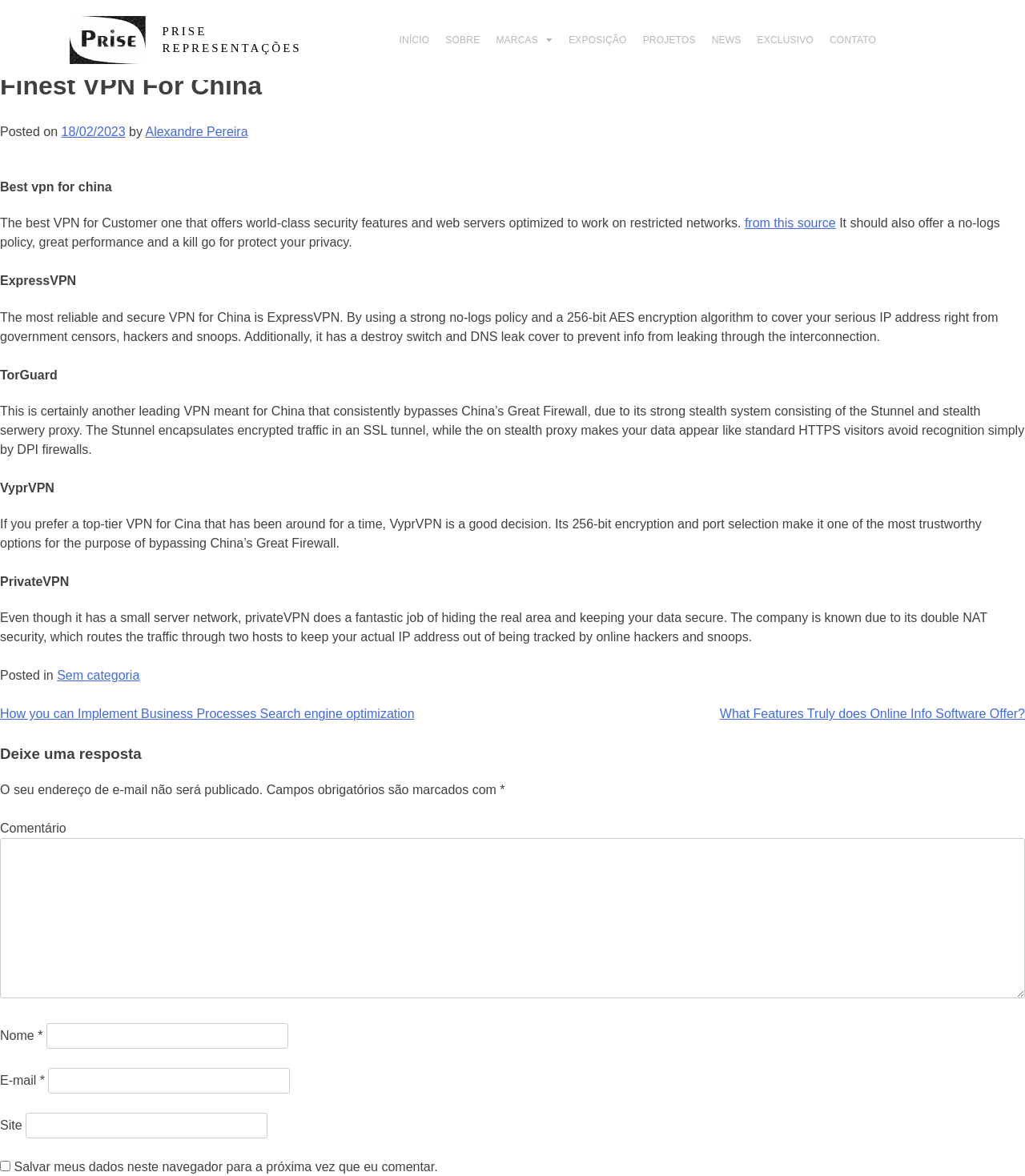Kindly determine the bounding box coordinates for the area that needs to be clicked to execute this instruction: "Click on the VyprVPN heading".

[0.0, 0.407, 1.0, 0.423]